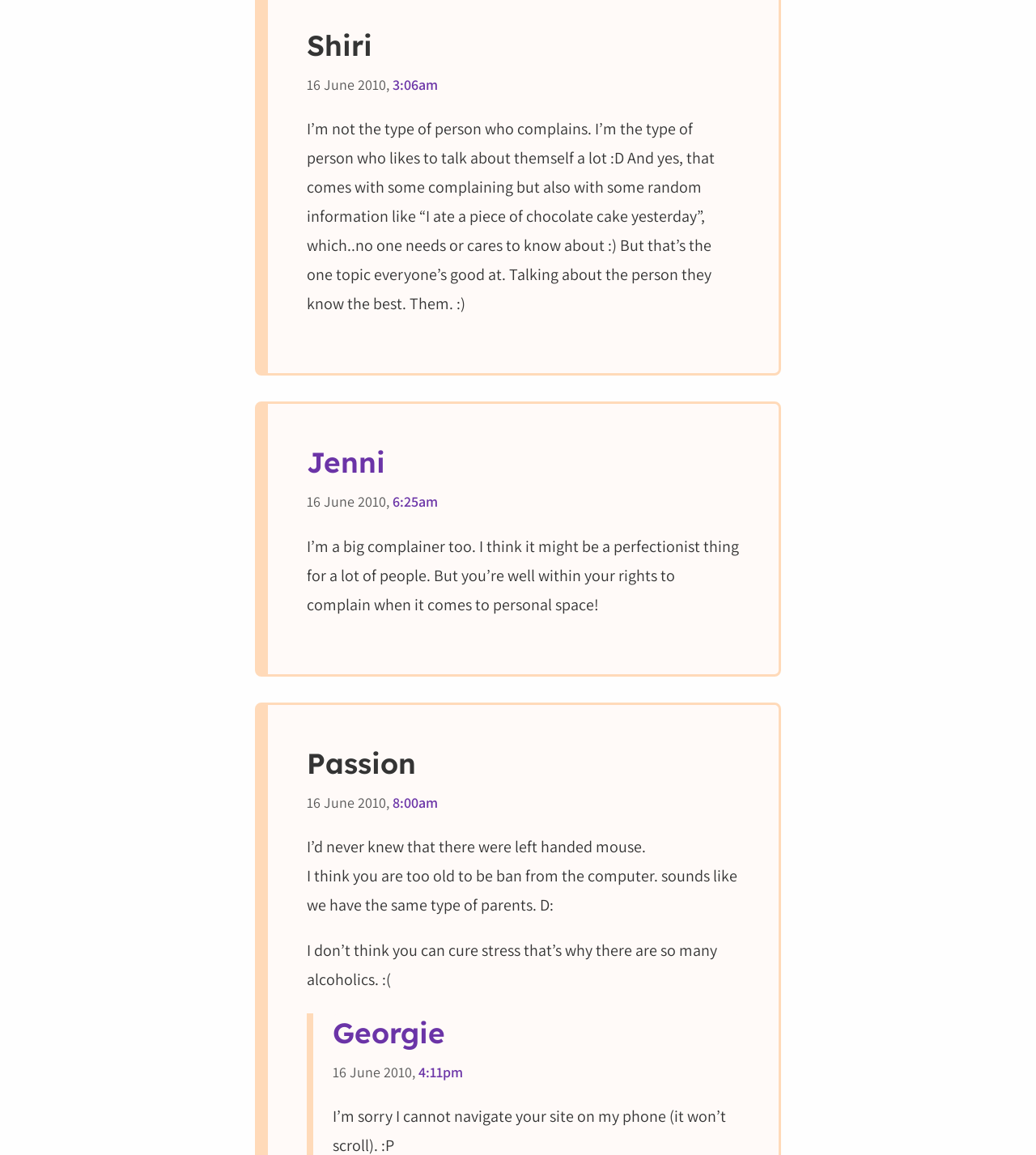How many articles are on this webpage?
Please provide a single word or phrase as your answer based on the screenshot.

4